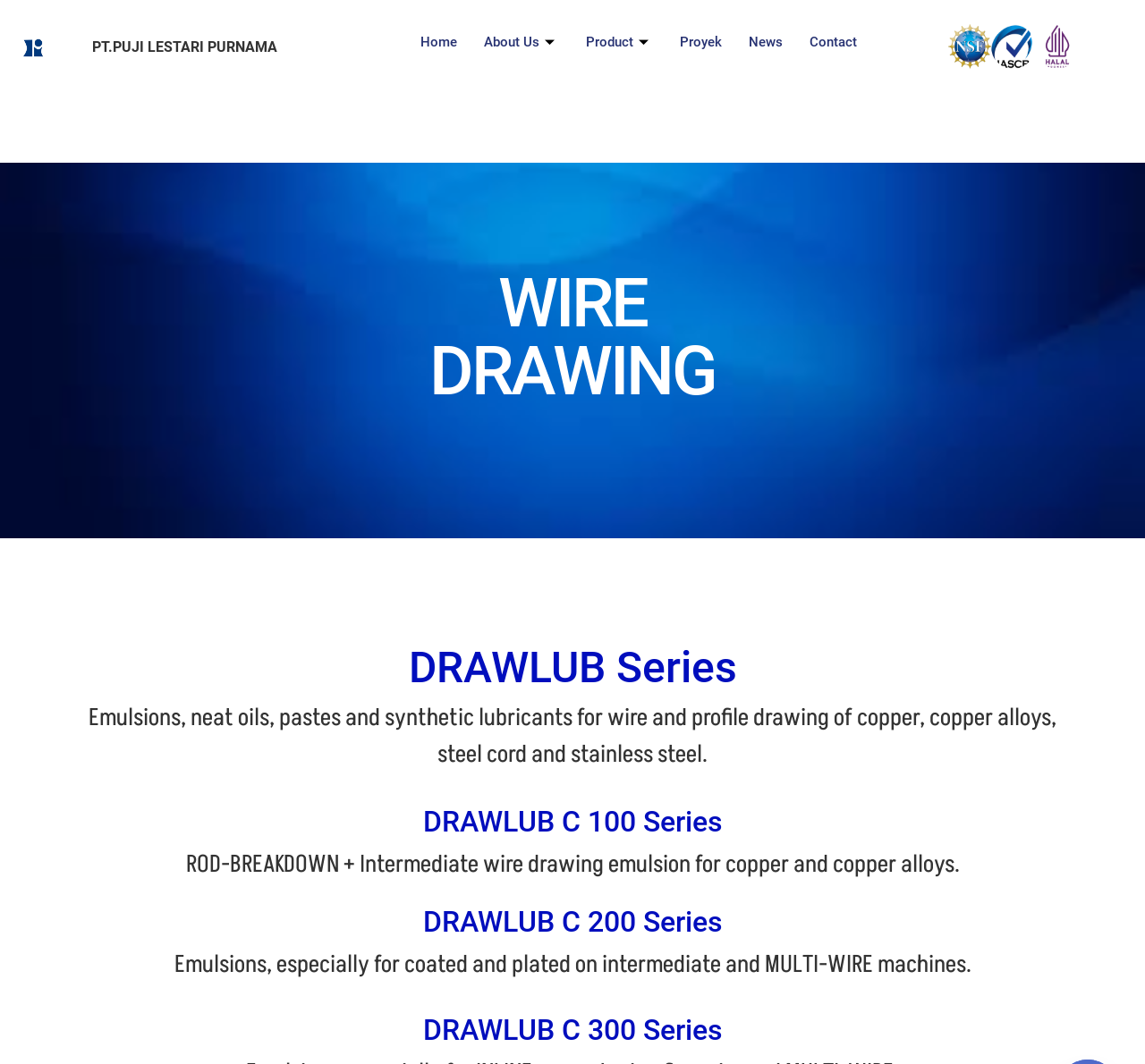Please examine the image and provide a detailed answer to the question: What is ROD-BREAKDOWN?

ROD-BREAKDOWN is described as 'Intermediate wire drawing emulsion for copper and copper alloys' in the static text element that explains the DRAWLUB C 100 Series.